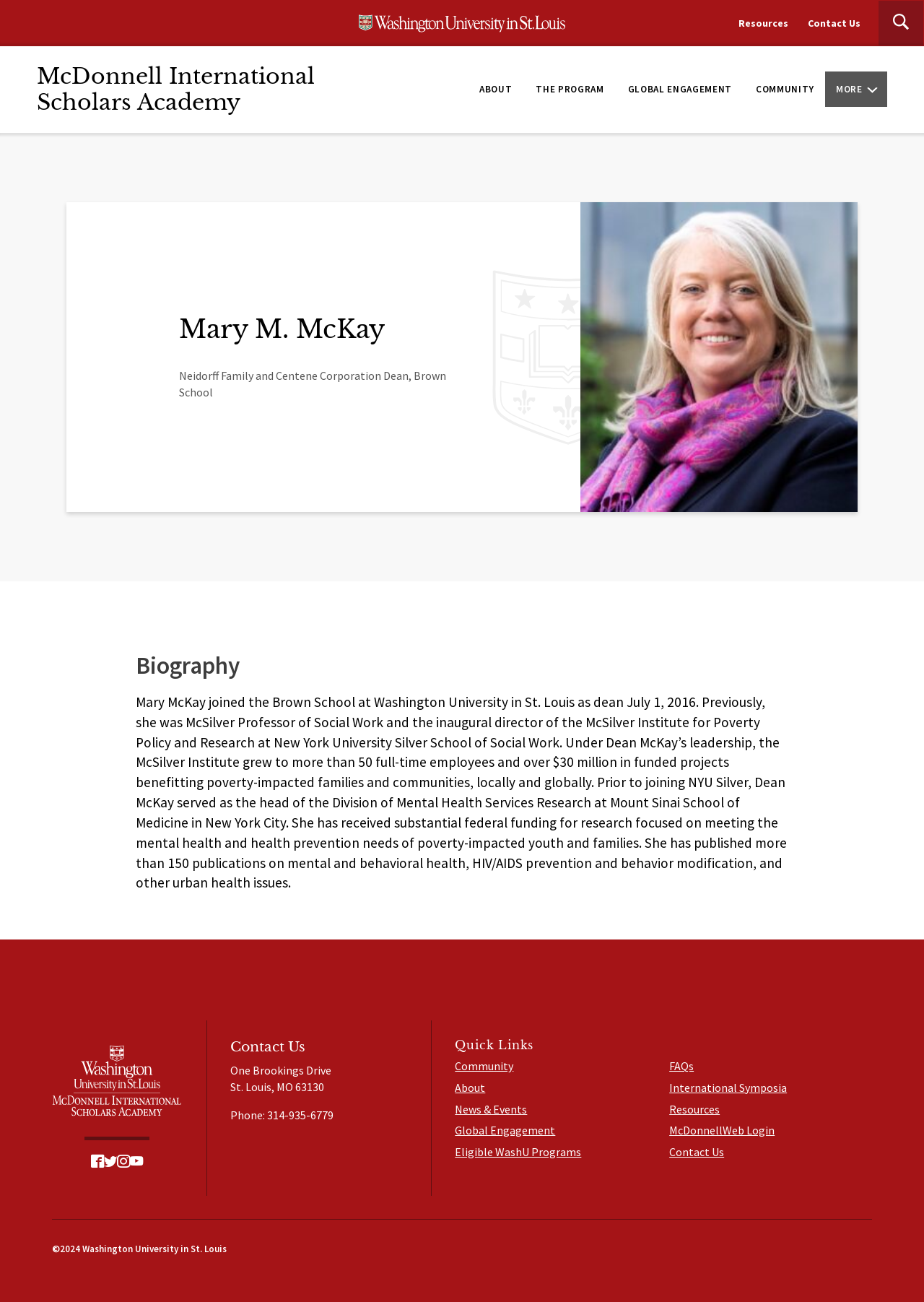Predict the bounding box of the UI element based on the description: "International Symposia". The coordinates should be four float numbers between 0 and 1, formatted as [left, top, right, bottom].

[0.724, 0.83, 0.852, 0.841]